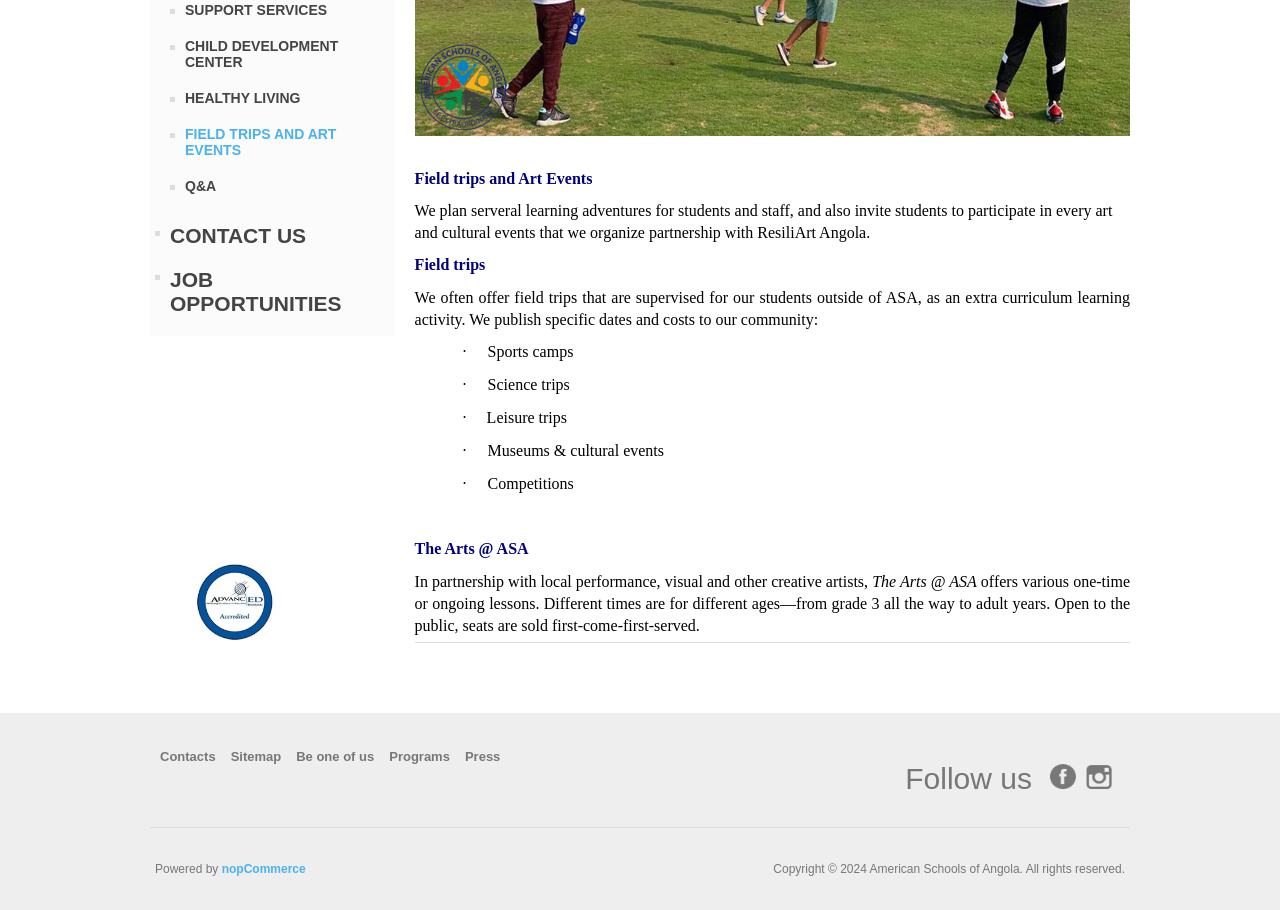Determine the bounding box coordinates for the UI element with the following description: "Sitemap". The coordinates should be four float numbers between 0 and 1, represented as [left, top, right, bottom].

[0.18, 0.823, 0.22, 0.839]